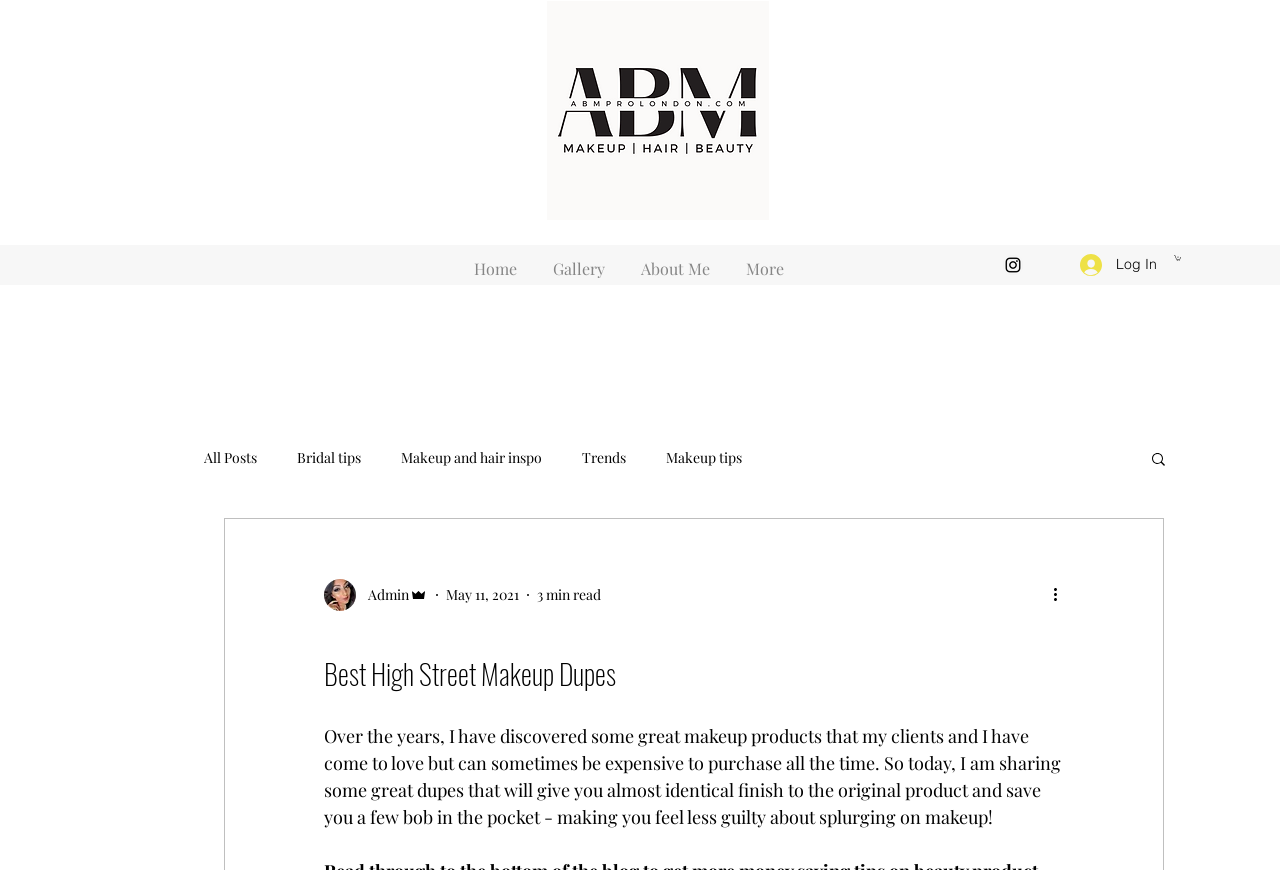Identify the main title of the webpage and generate its text content.

Best High Street Makeup Dupes